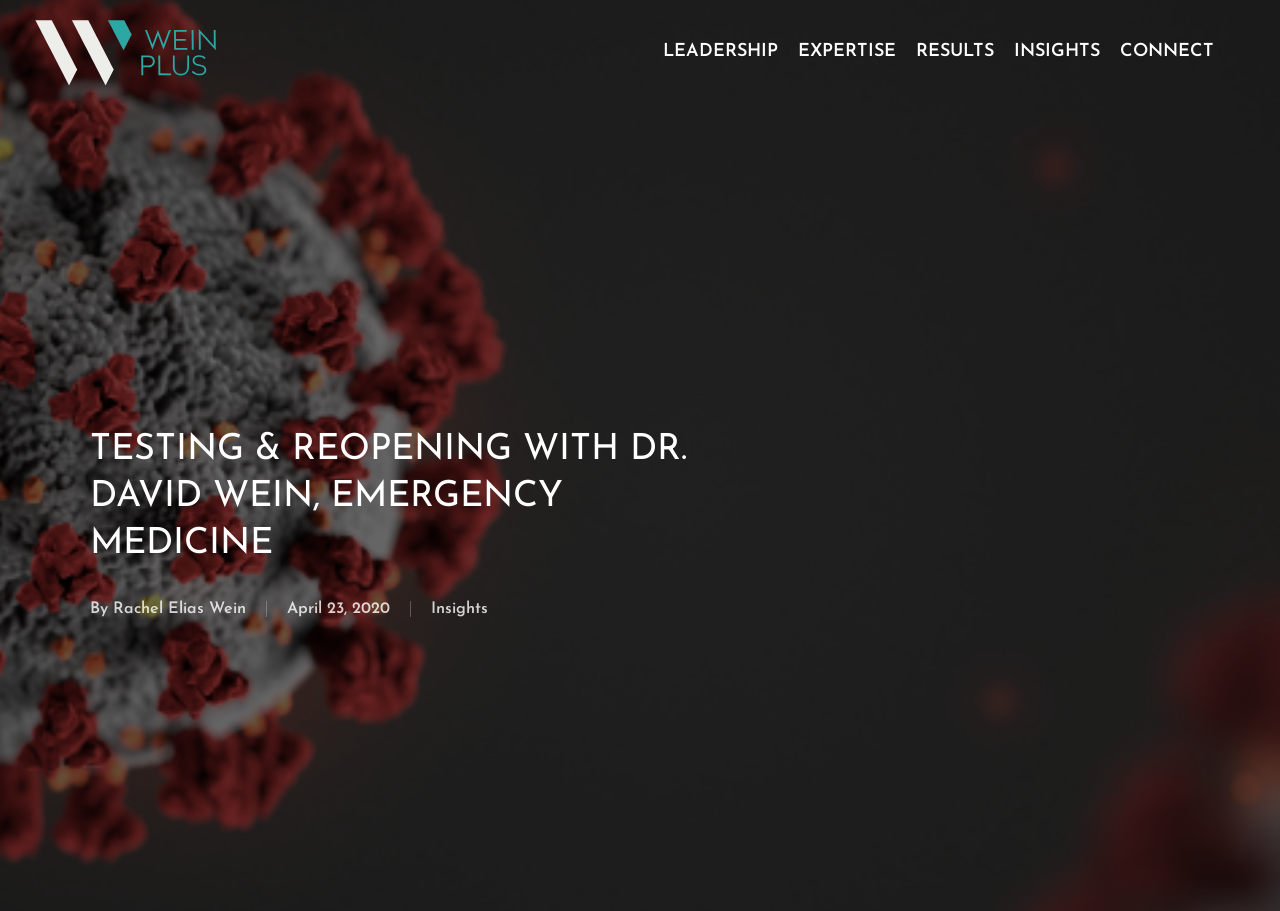Find the bounding box coordinates for the area that must be clicked to perform this action: "explore the RESULTS page".

[0.708, 0.044, 0.784, 0.07]